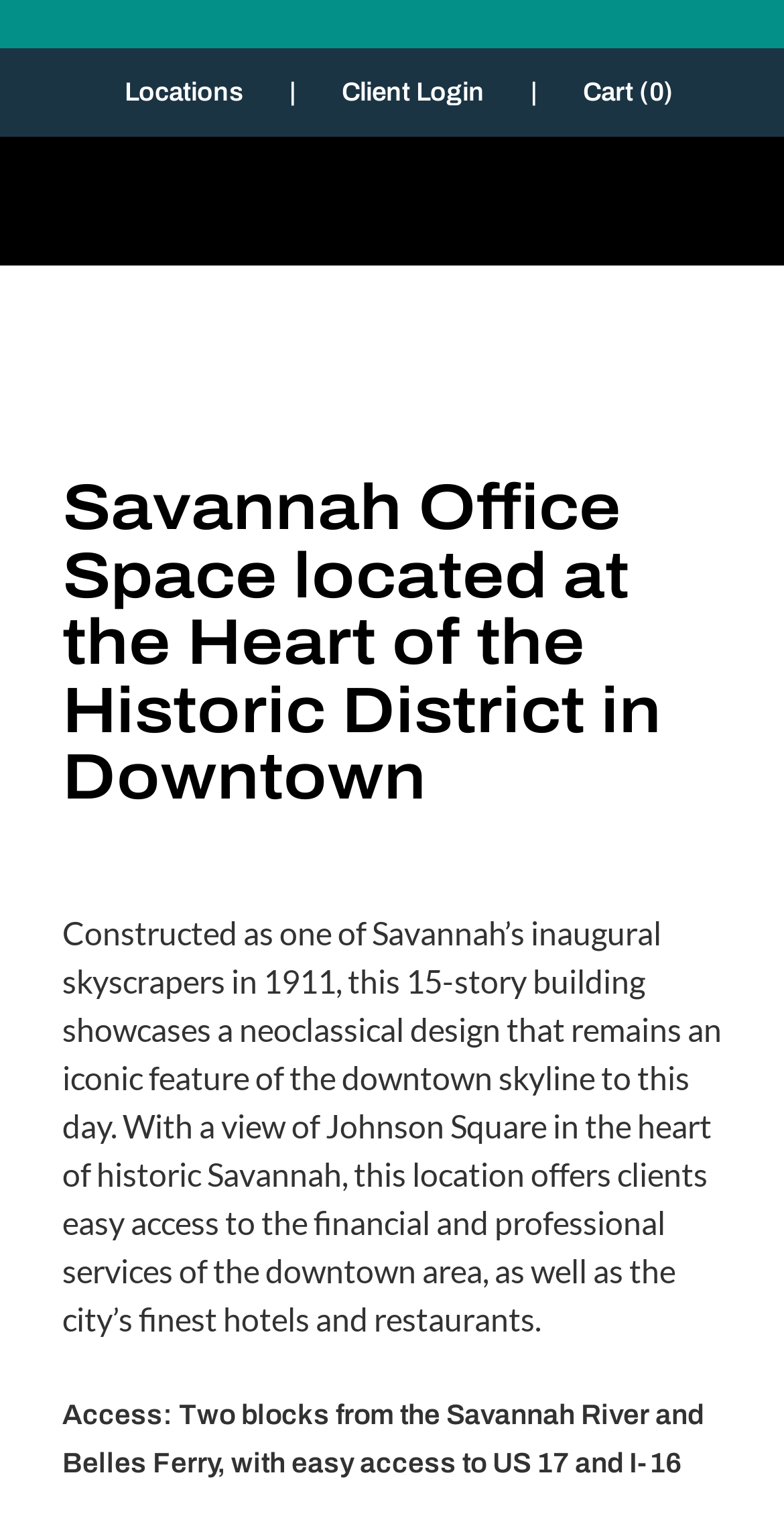Can you find and provide the title of the webpage?

Savannah Office Space located at the Heart of the Historic District in Downtown